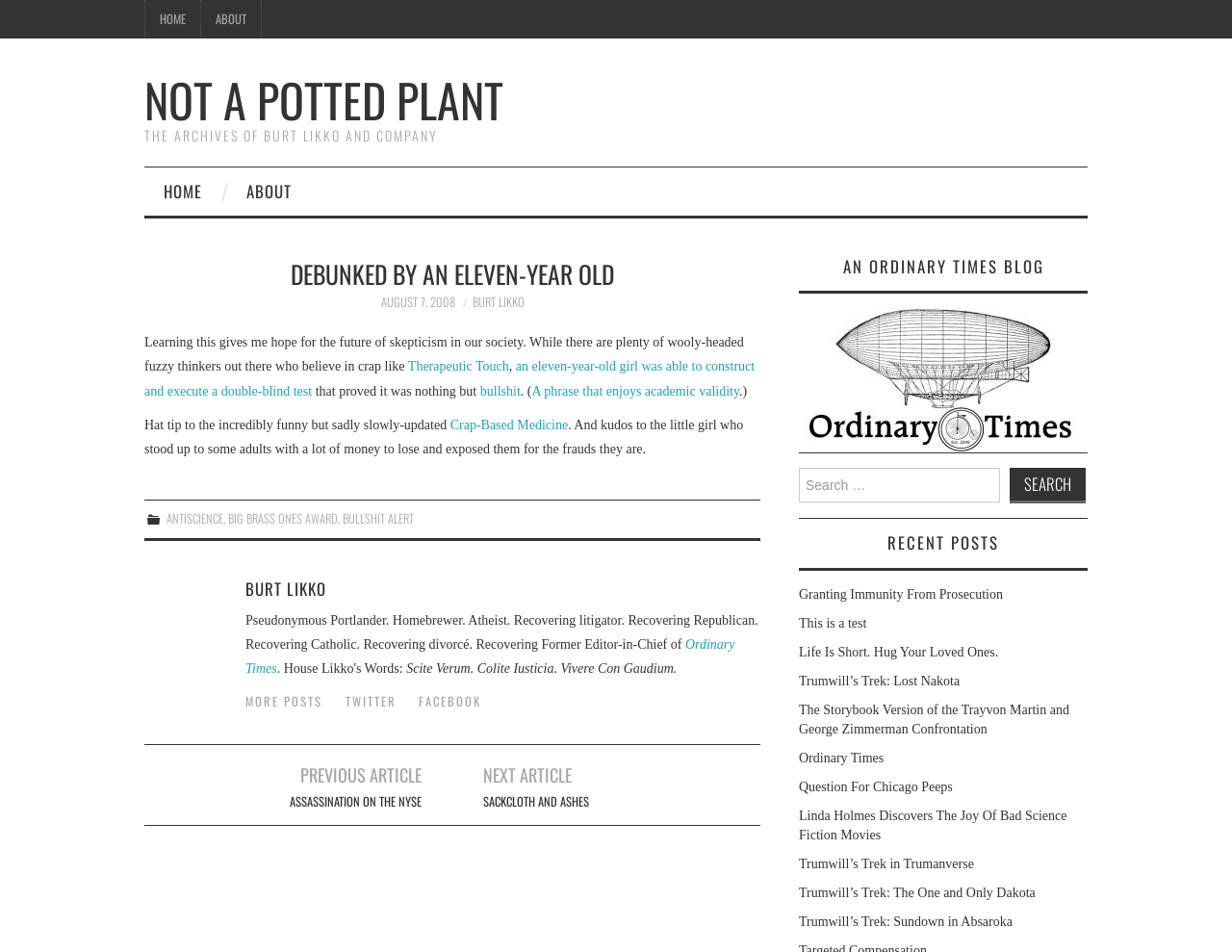Determine the bounding box coordinates for the area that needs to be clicked to fulfill this task: "Check the 'RECENT POSTS'". The coordinates must be given as four float numbers between 0 and 1, i.e., [left, top, right, bottom].

[0.648, 0.561, 0.883, 0.599]